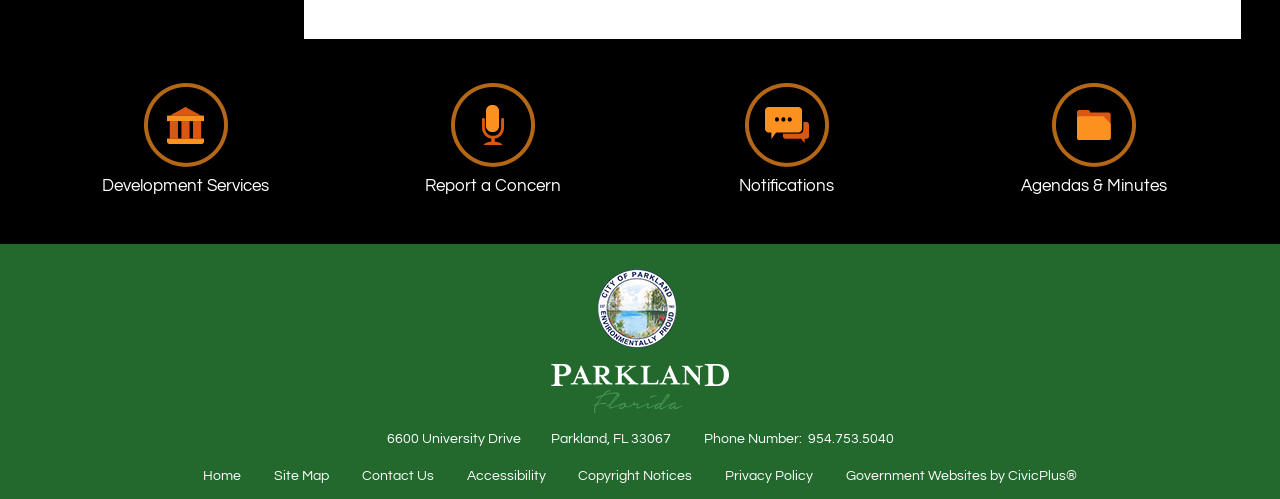Determine the bounding box coordinates for the area that needs to be clicked to fulfill this task: "Click on Development Services". The coordinates must be given as four float numbers between 0 and 1, i.e., [left, top, right, bottom].

[0.031, 0.165, 0.26, 0.402]